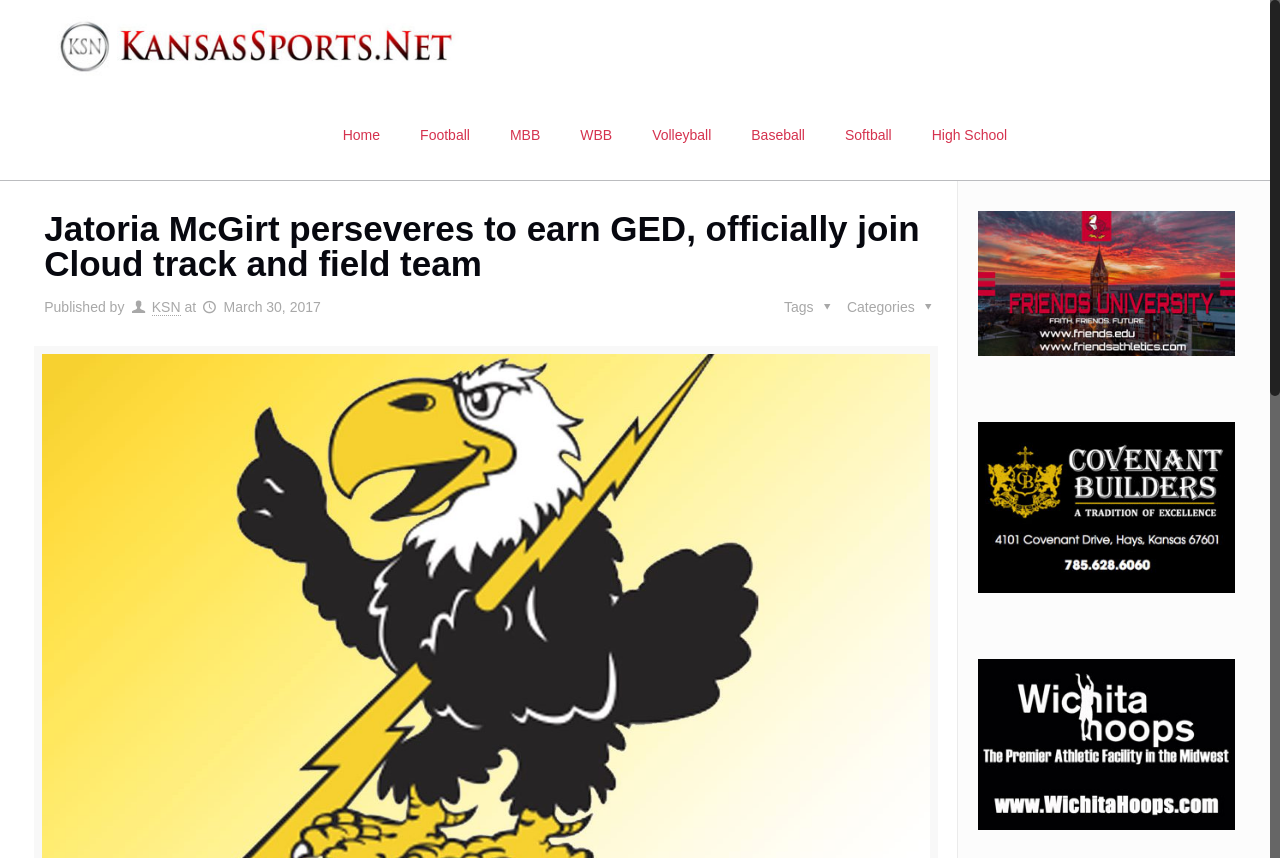Based on the image, please respond to the question with as much detail as possible:
What is the name of the person in the article?

I found the answer by looking at the main heading of the article, which is 'Jatoria McGirt perseveres to earn GED, officially join Cloud track and field team'. The name 'Jatoria McGirt' is the subject of the article, so it must be the person being referred to.